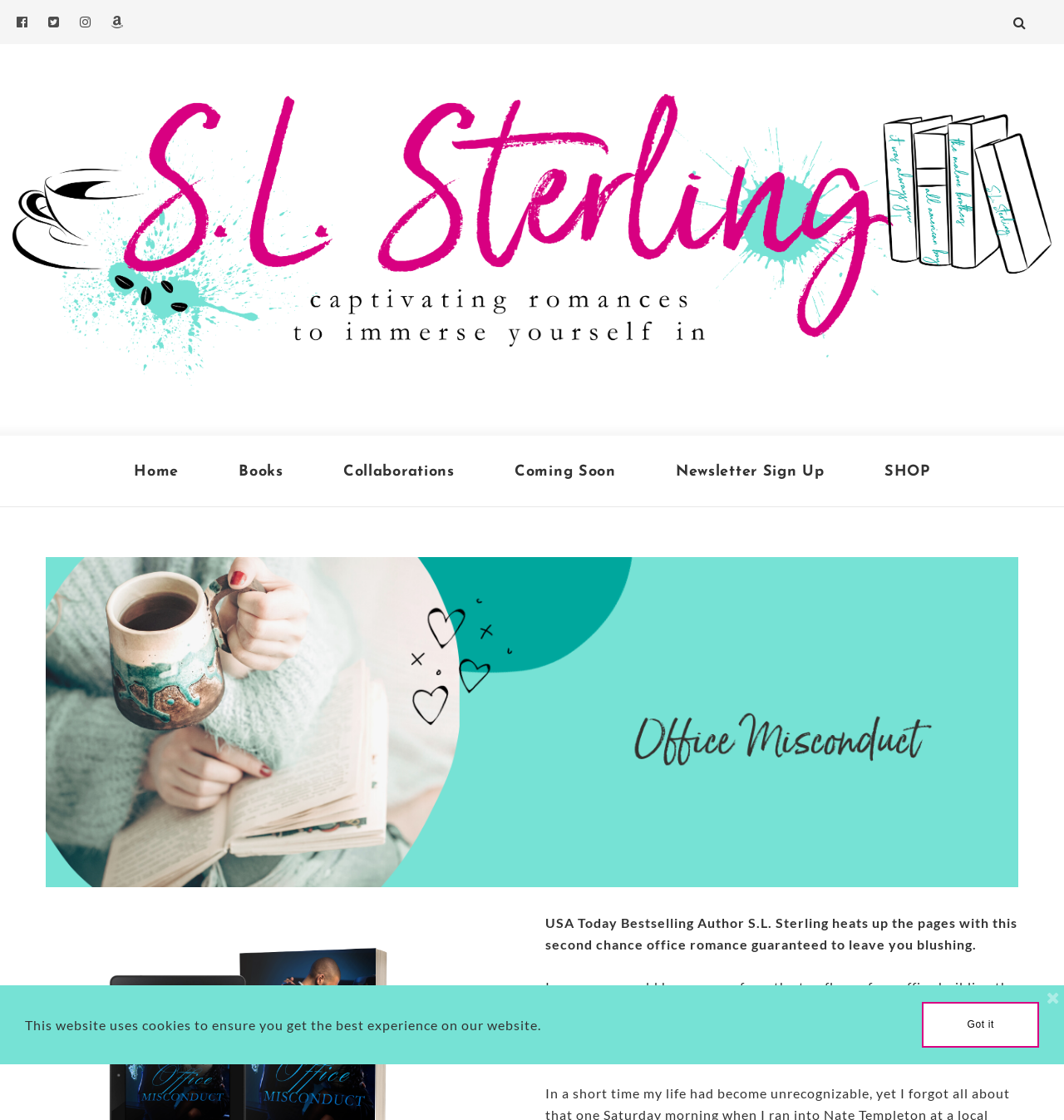Determine the bounding box coordinates of the clickable area required to perform the following instruction: "Click the home link". The coordinates should be represented as four float numbers between 0 and 1: [left, top, right, bottom].

[0.126, 0.389, 0.168, 0.452]